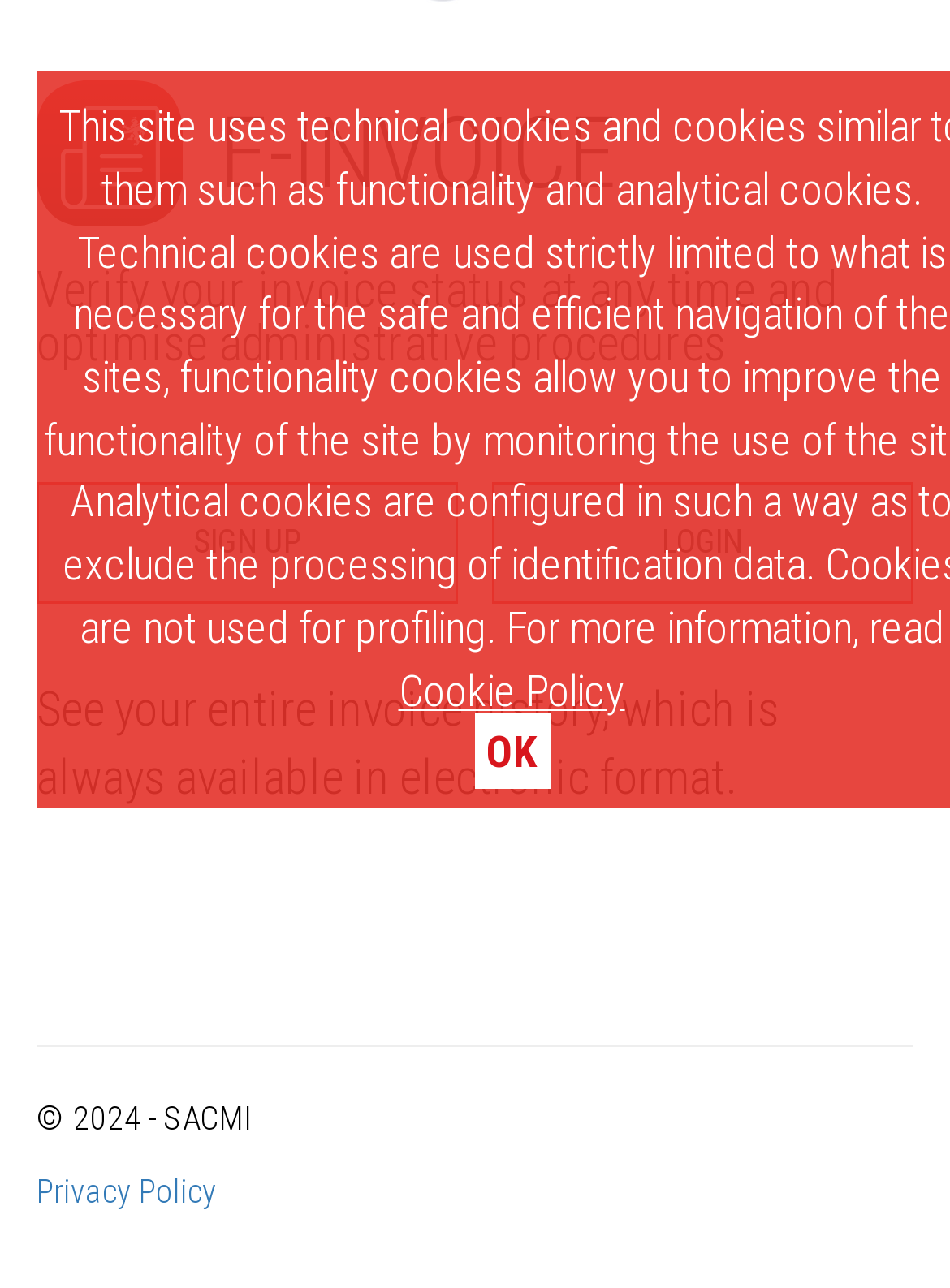Locate the bounding box coordinates of the UI element described by: "OK". The bounding box coordinates should consist of four float numbers between 0 and 1, i.e., [left, top, right, bottom].

[0.499, 0.554, 0.578, 0.613]